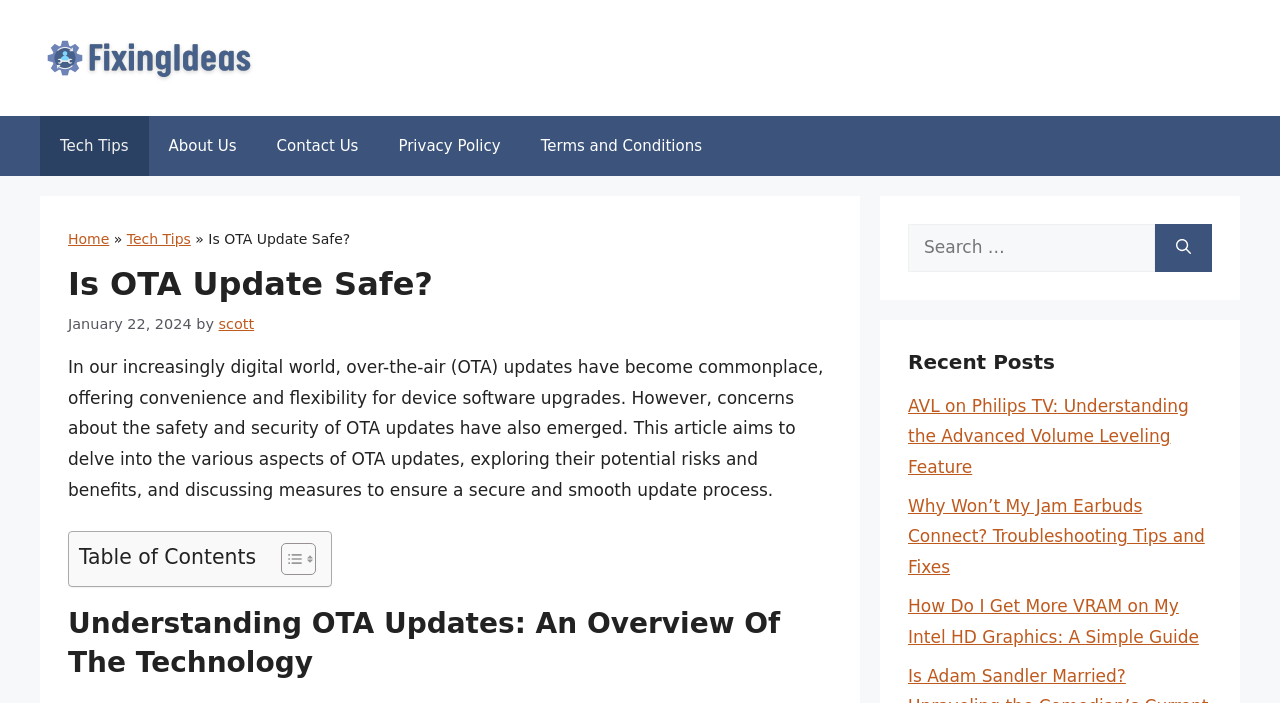Give a one-word or one-phrase response to the question:
How many links are in the navigation menu?

5